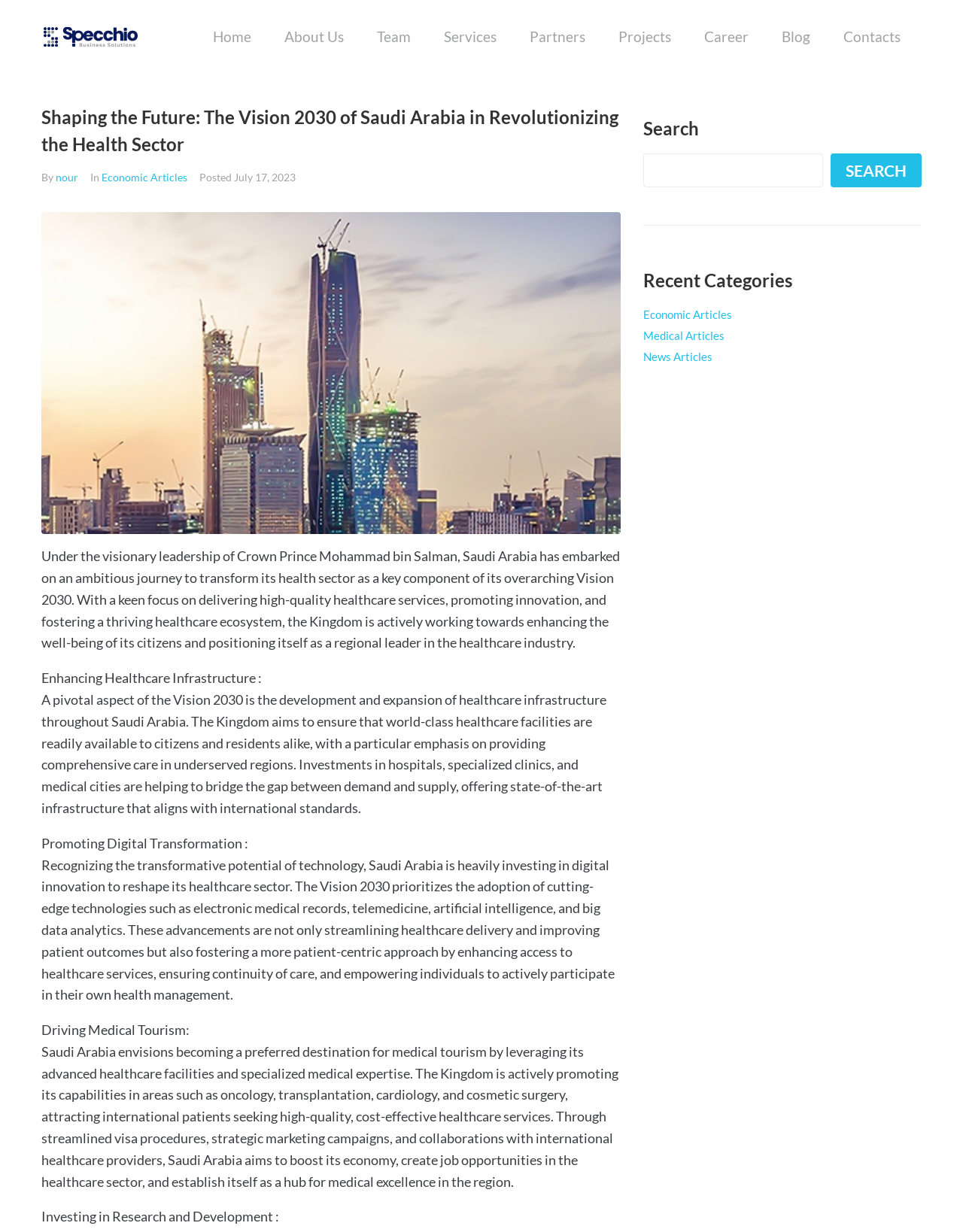Please locate the bounding box coordinates of the element's region that needs to be clicked to follow the instruction: "Click the 'Home' link". The bounding box coordinates should be provided as four float numbers between 0 and 1, i.e., [left, top, right, bottom].

[0.221, 0.022, 0.28, 0.038]